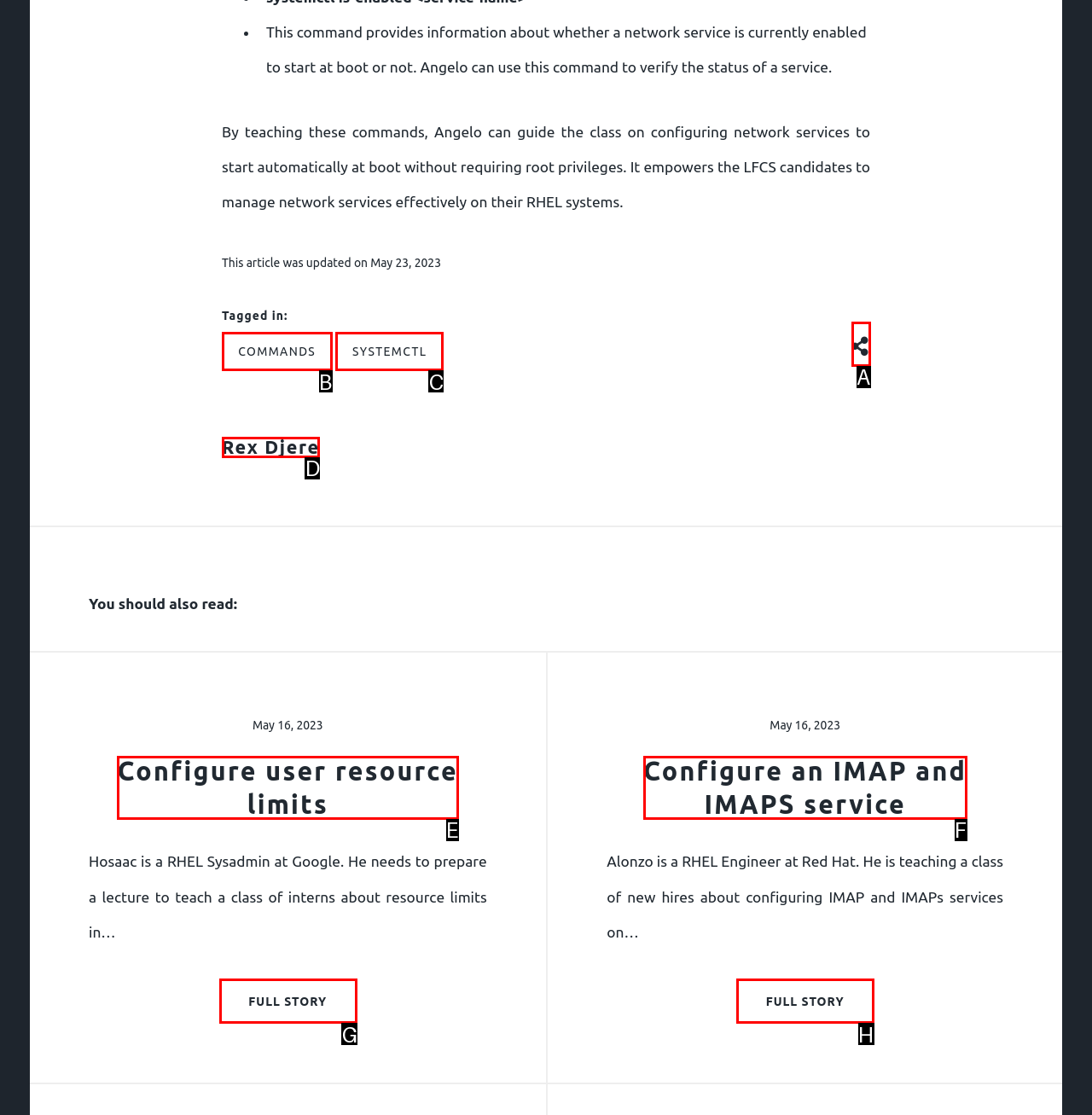Which UI element's letter should be clicked to achieve the task: Click the 'FULL STORY' link
Provide the letter of the correct choice directly.

G